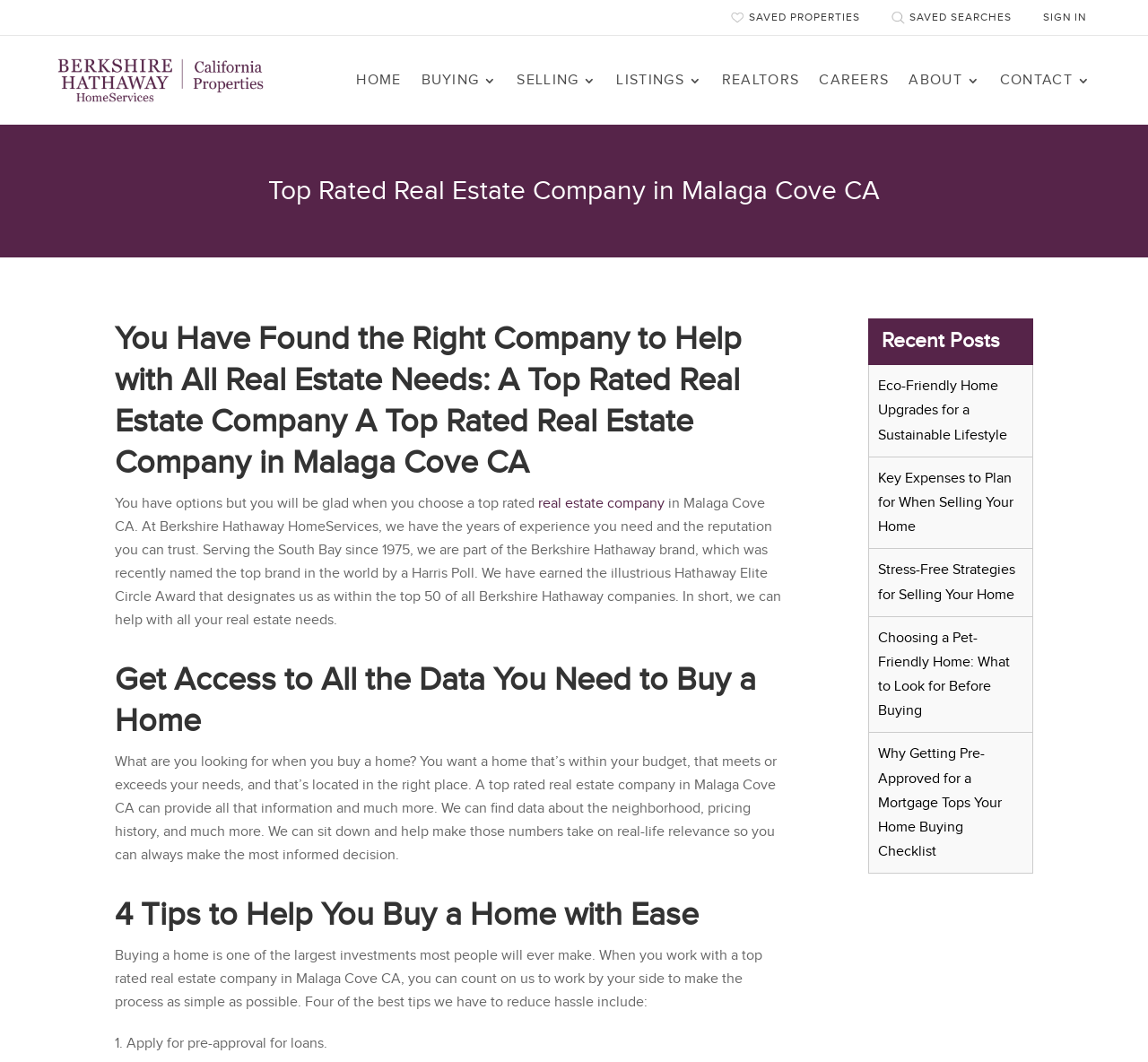Determine the bounding box coordinates for the clickable element to execute this instruction: "Click on SAVED PROPERTIES". Provide the coordinates as four float numbers between 0 and 1, i.e., [left, top, right, bottom].

[0.633, 0.0, 0.753, 0.033]